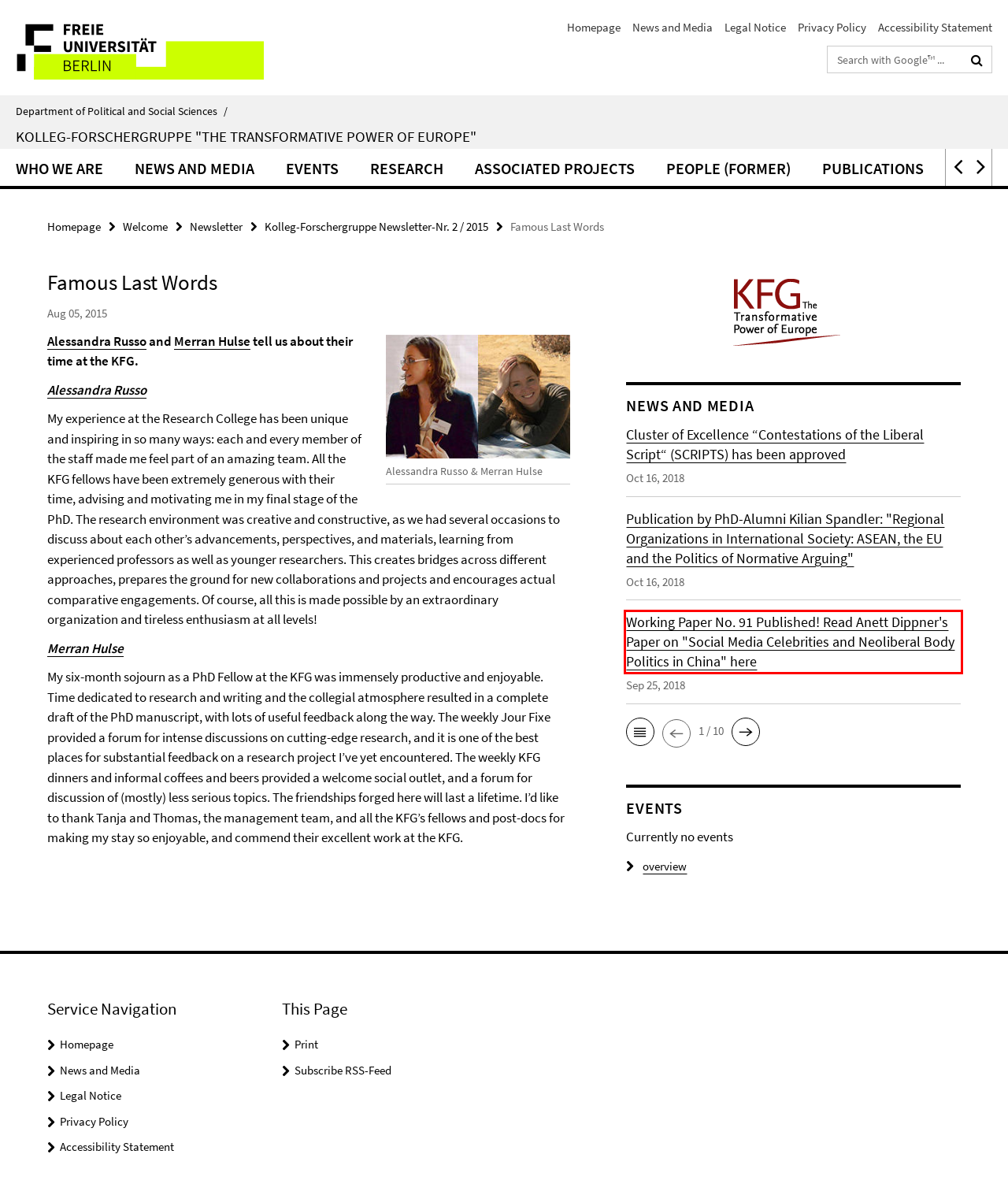Please analyze the screenshot of a webpage and extract the text content within the red bounding box using OCR.

Working Paper No. 91 Published! Read Anett Dippner's Paper on "Social Media Celebrities and Neoliberal Body Politics in China" here